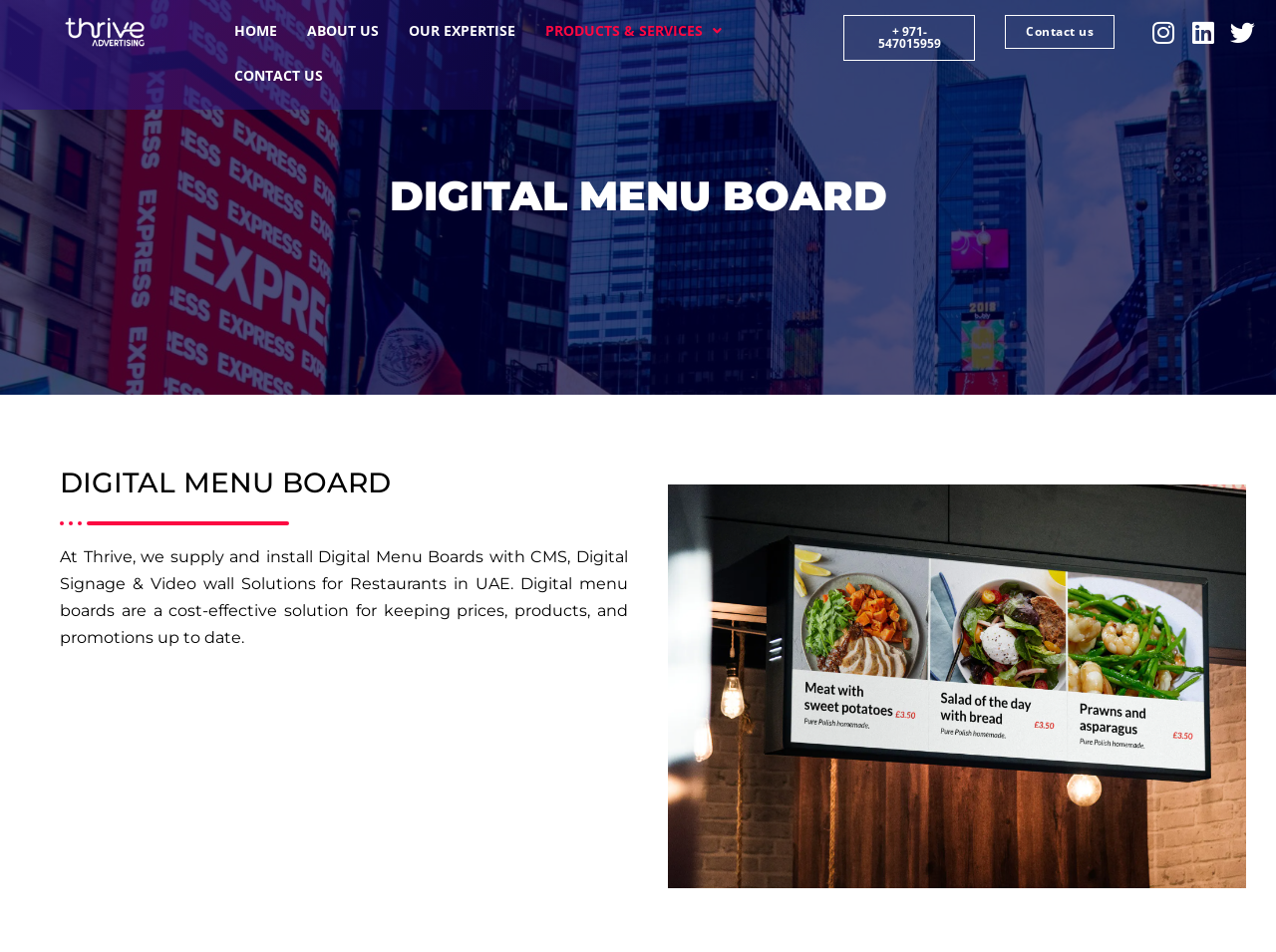Answer the question briefly using a single word or phrase: 
What is the company's contact number?

+971-547015959